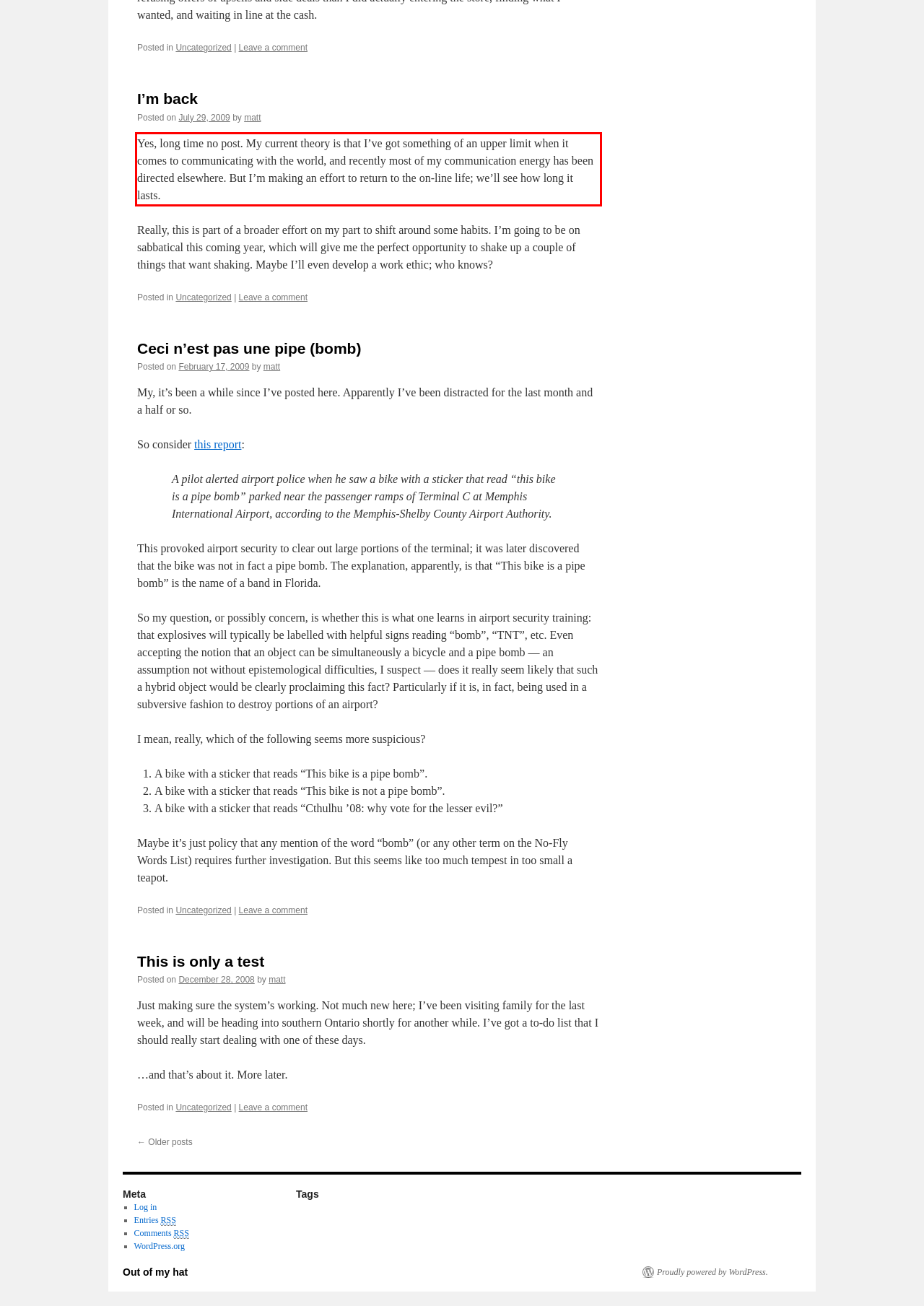Extract and provide the text found inside the red rectangle in the screenshot of the webpage.

Yes, long time no post. My current theory is that I’ve got something of an upper limit when it comes to communicating with the world, and recently most of my communication energy has been directed elsewhere. But I’m making an effort to return to the on-line life; we’ll see how long it lasts.